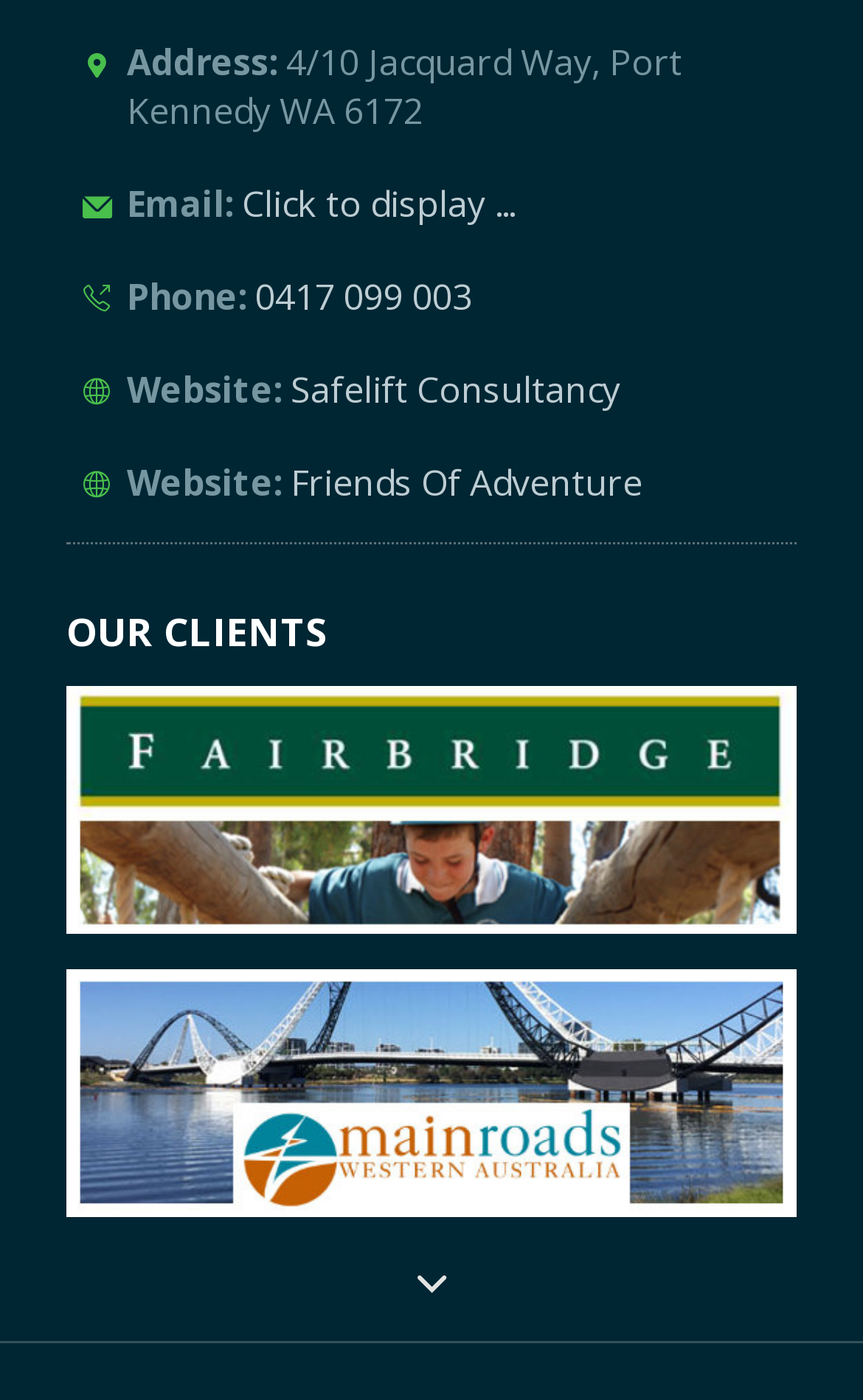What is the last link in the footer section?
Please provide a single word or phrase as your answer based on the screenshot.

Login